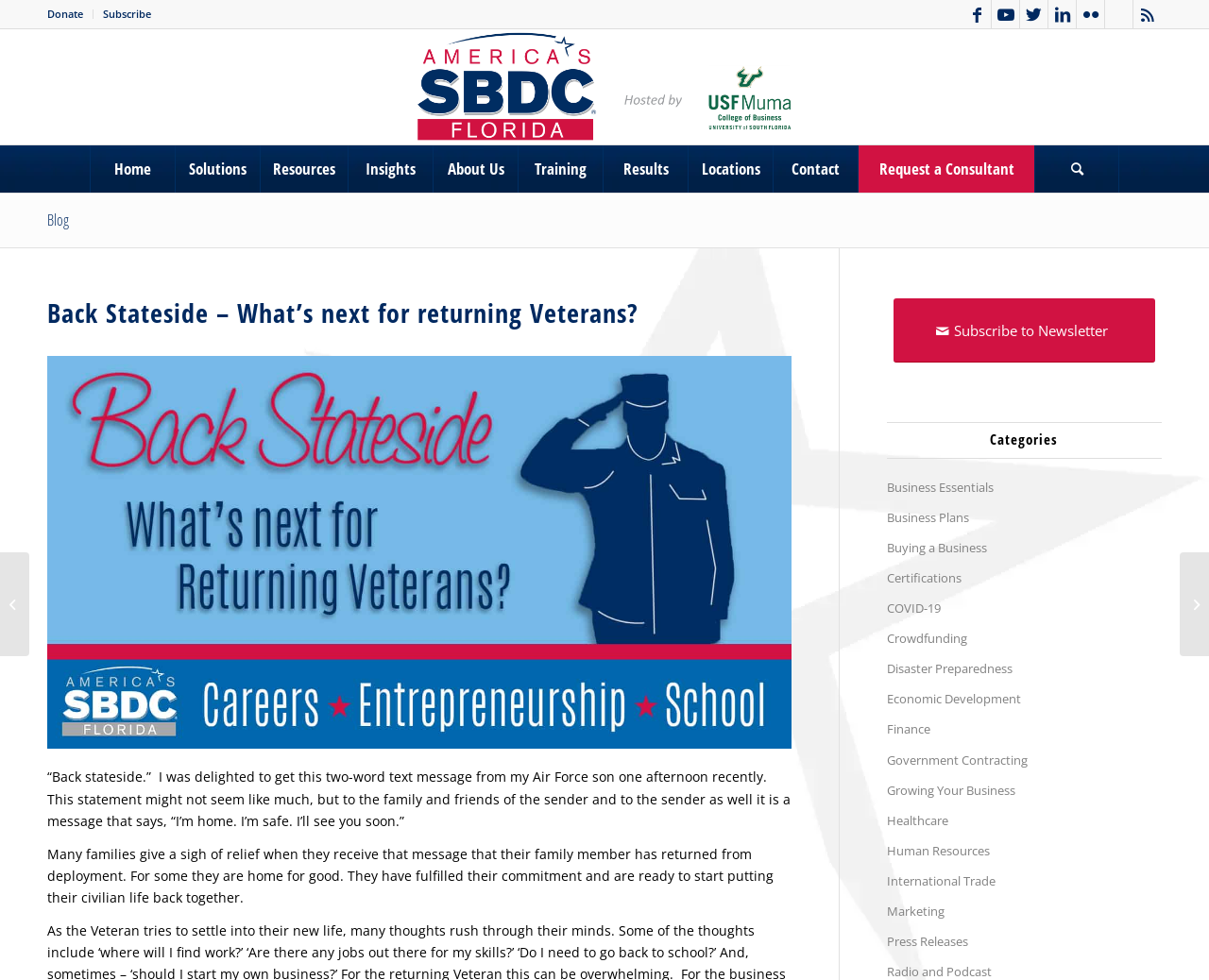Bounding box coordinates should be in the format (top-left x, top-left y, bottom-right x, bottom-right y) and all values should be floating point numbers between 0 and 1. Determine the bounding box coordinate for the UI element described as: Subscribe to Newsletter

[0.739, 0.304, 0.955, 0.37]